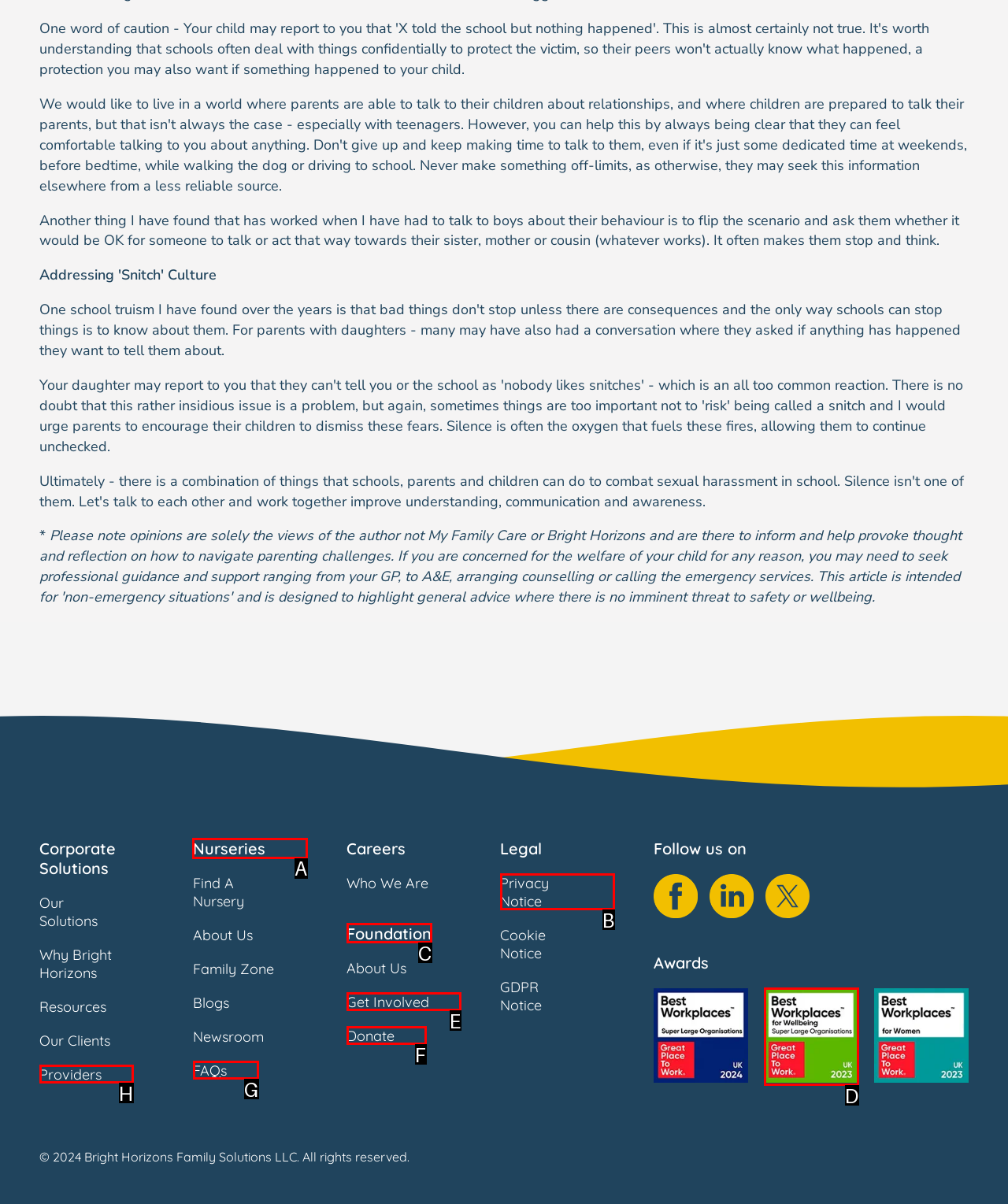Select the letter of the UI element that matches this task: Learn about Nurseries
Provide the answer as the letter of the correct choice.

A